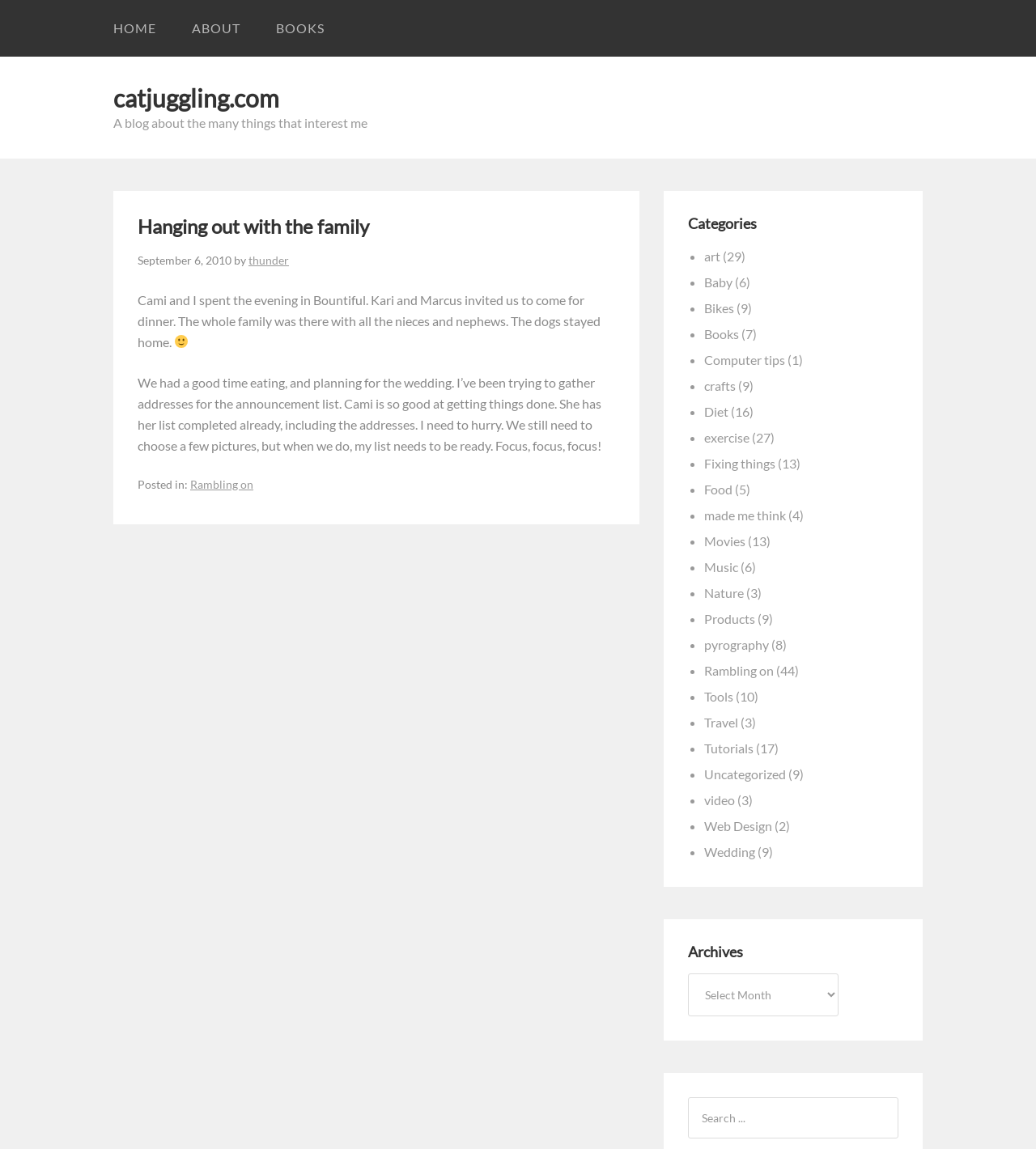Provide the bounding box coordinates, formatted as (top-left x, top-left y, bottom-right x, bottom-right y), with all values being floating point numbers between 0 and 1. Identify the bounding box of the UI element that matches the description: made me think

[0.68, 0.441, 0.759, 0.455]